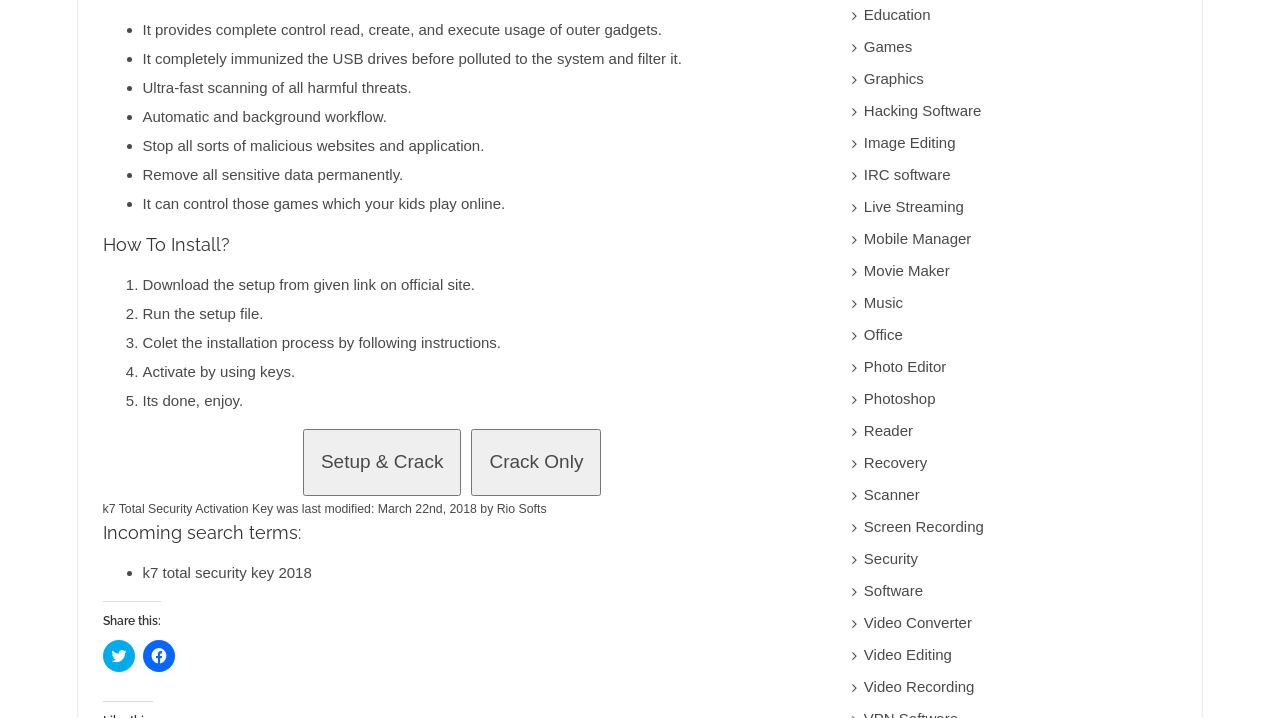Please identify the bounding box coordinates of the clickable region that I should interact with to perform the following instruction: "Click on 'Setup & Crack' button". The coordinates should be expressed as four float numbers between 0 and 1, i.e., [left, top, right, bottom].

[0.237, 0.598, 0.36, 0.691]